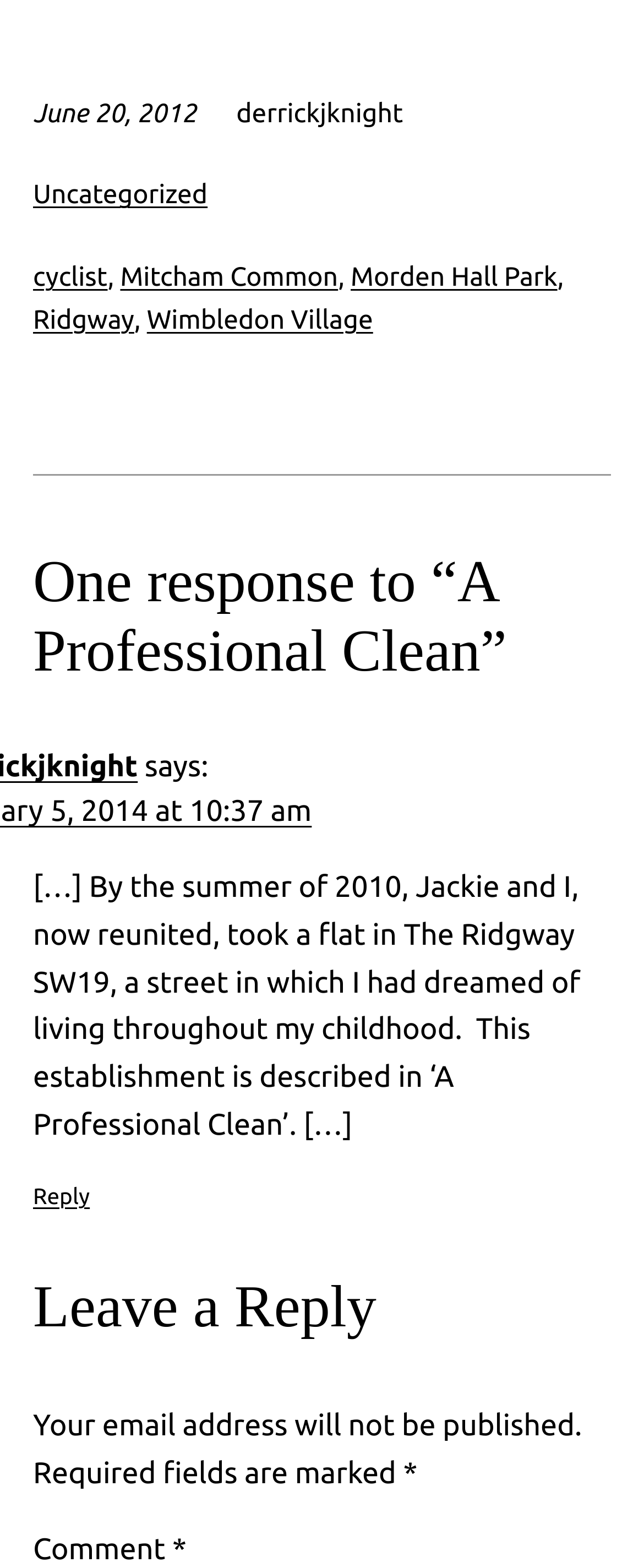Can you pinpoint the bounding box coordinates for the clickable element required for this instruction: "Apply sound filter with one formant"? The coordinates should be four float numbers between 0 and 1, i.e., [left, top, right, bottom].

None